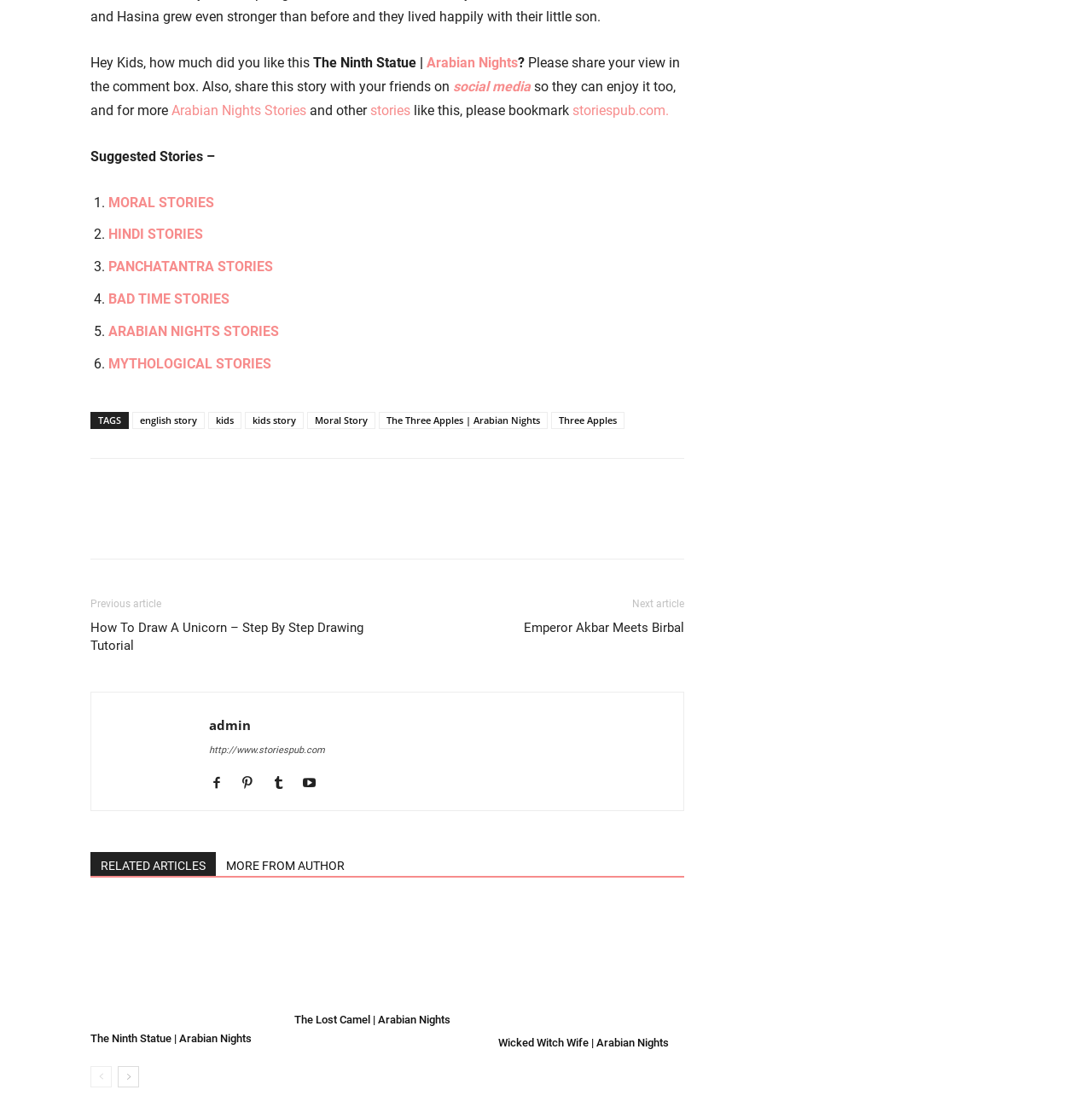Can you find the bounding box coordinates of the area I should click to execute the following instruction: "Go to the previous article"?

[0.083, 0.556, 0.336, 0.588]